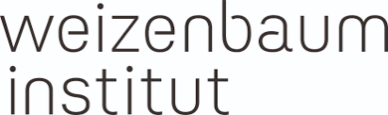Explain the image with as much detail as possible.

The image displays the logo of the Weizenbaum Institute, characterized by modern typography that features the name "weizenbaum institut" in a clean, stylized font. This logo represents the Weizenbaum Institute für die vernetzte Gesellschaft, which focuses on the social implications of digital transformation, particularly in research and technology. The sleek design reflects the institute's commitment to contemporary approaches in sociology and technology studies.